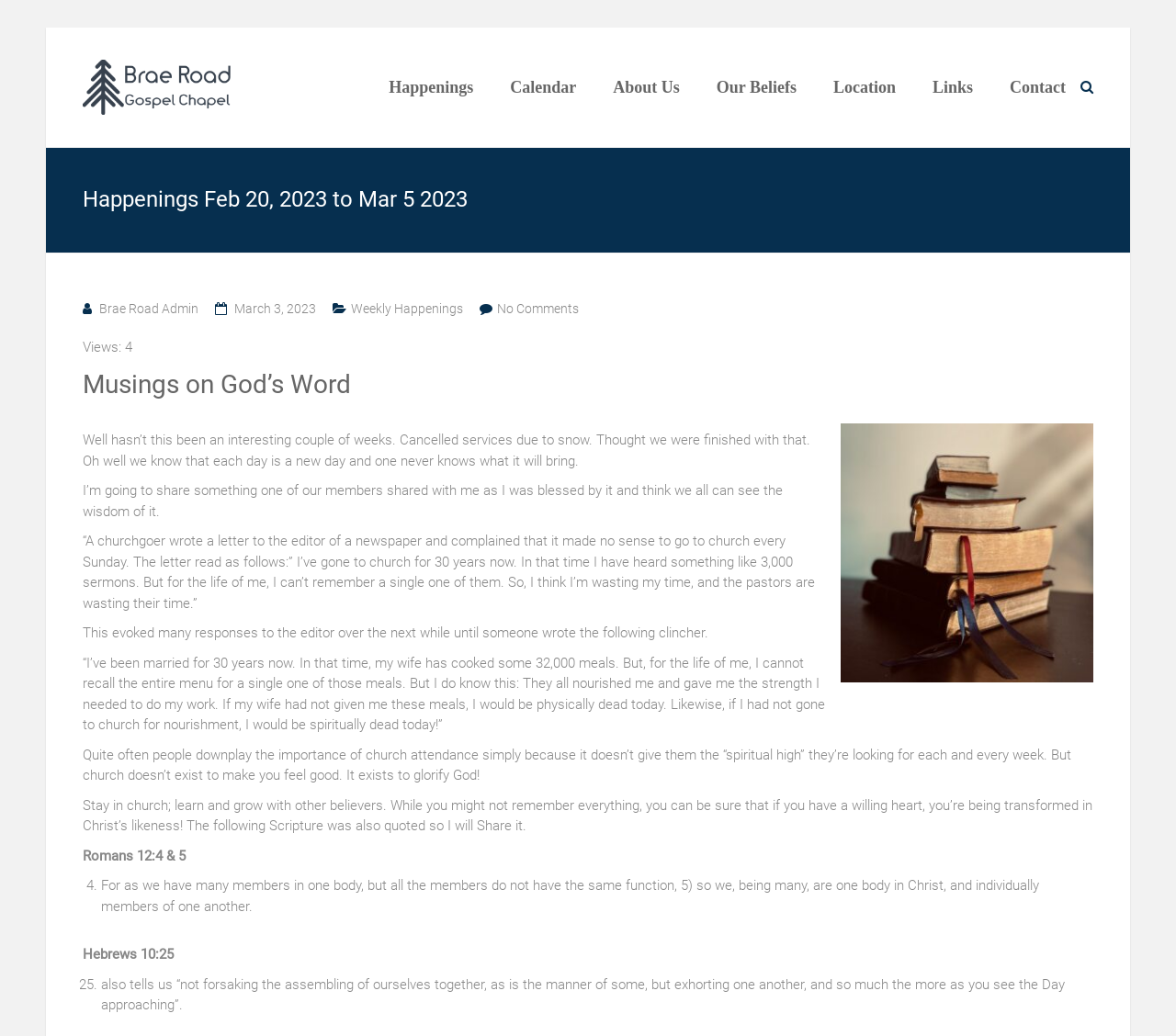Locate the bounding box coordinates of the element you need to click to accomplish the task described by this instruction: "Visit 'About Us' page".

[0.521, 0.053, 0.578, 0.115]